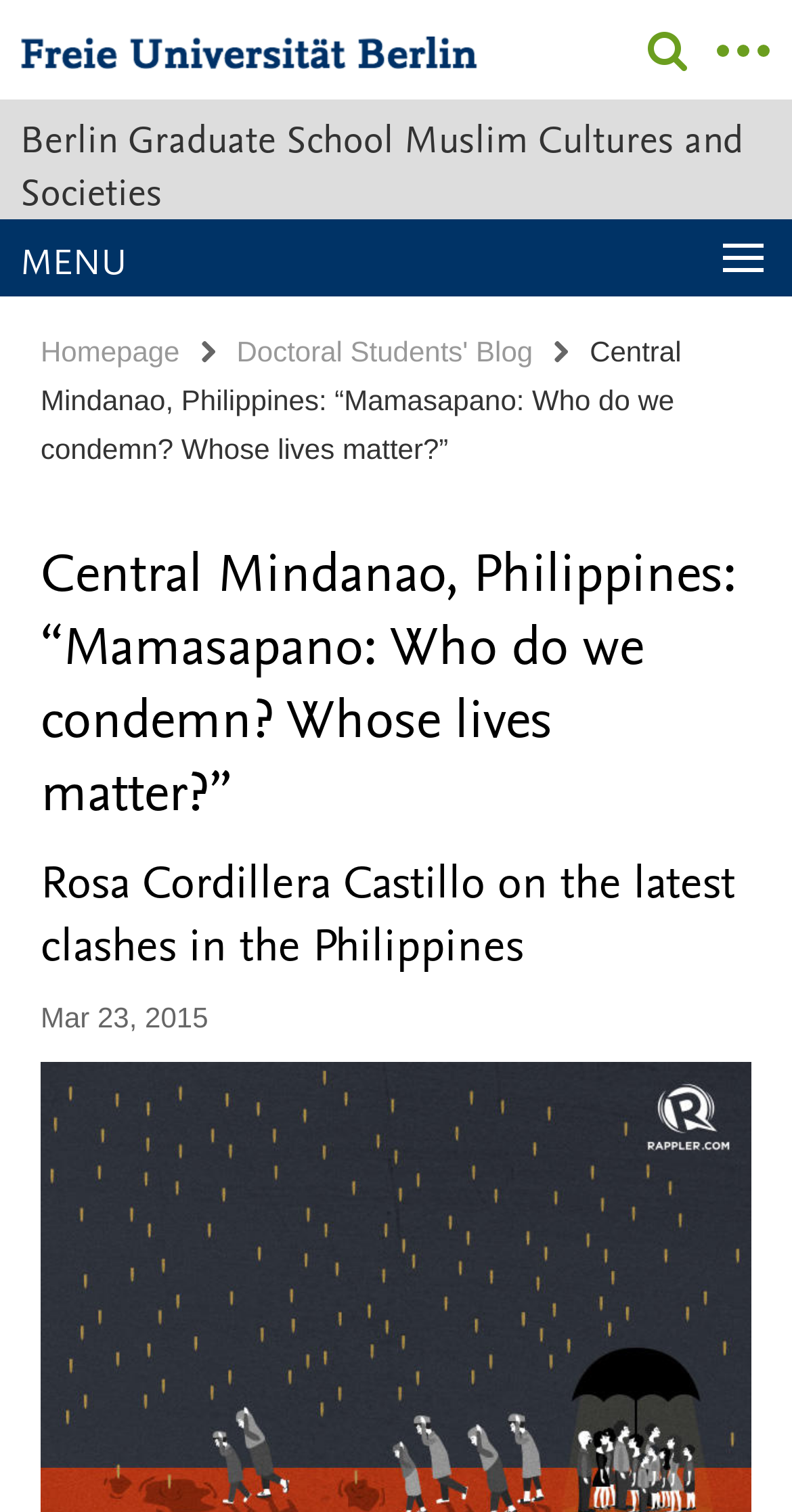Can you determine the main header of this webpage?

Central Mindanao, Philippines: “Mamasapano: Who do we condemn? Whose lives matter?”